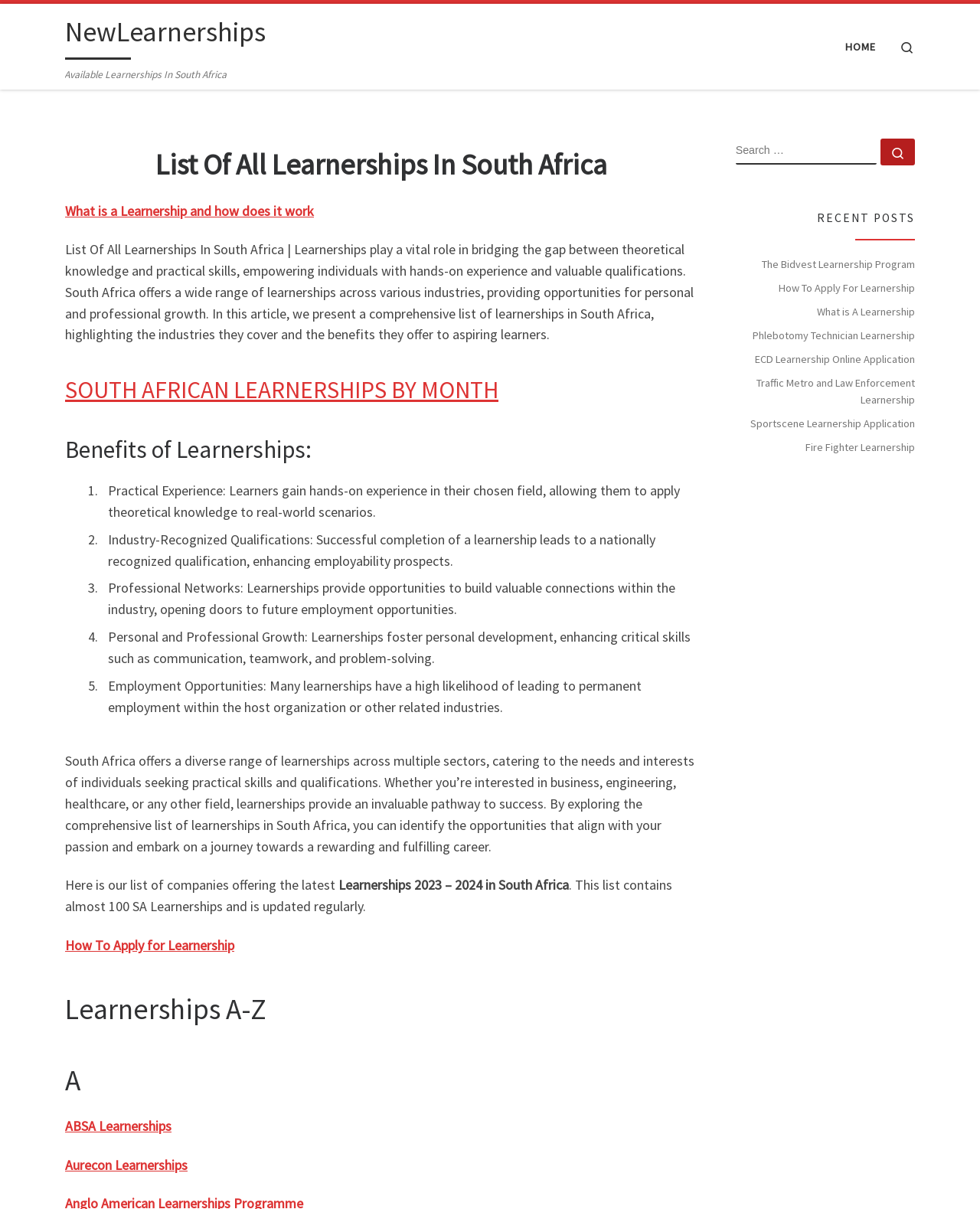What is the first learnership listed under 'Learnerships A-Z'?
Look at the screenshot and respond with one word or a short phrase.

ABSA Learnerships